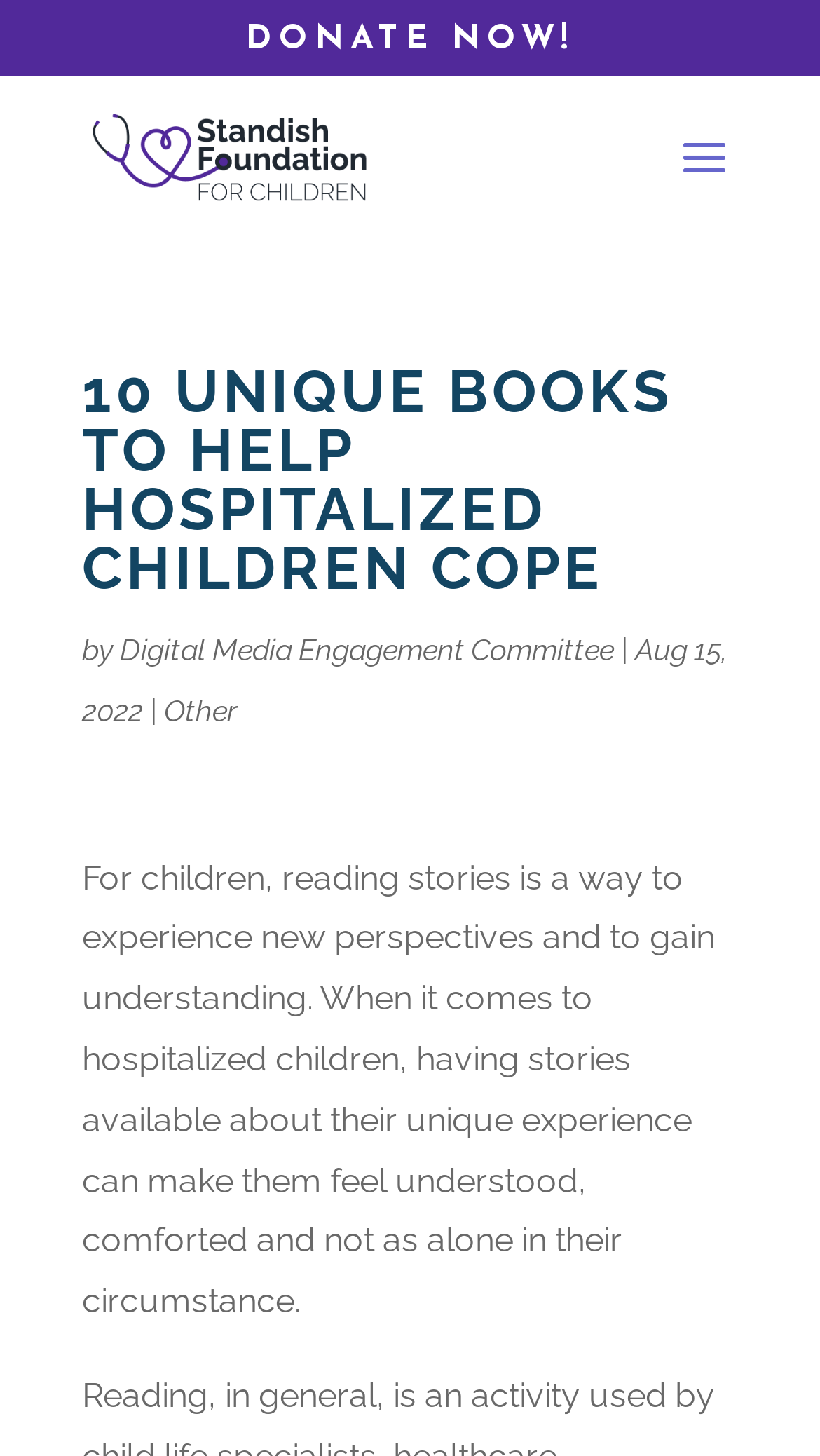Provide a comprehensive caption for the webpage.

The webpage is about the Standish Foundation for Children, specifically highlighting 10 unique books to help hospitalized children cope. At the top, there is a prominent "DONATE NOW!" link, followed by the foundation's name and logo. 

Below the logo, a search bar is located, allowing users to search for specific content. The main heading "10 UNIQUE BOOKS TO HELP HOSPITALIZED CHILDREN COPE" is centered on the page, with the author information "by Digital Media Engagement Committee" and the date "Aug 15, 2022" written in smaller text below it.

To the right of the author information, there is a link to "Other" resources. The main content of the page is a paragraph of text that explains the importance of reading stories for hospitalized children, providing them with a sense of comfort and understanding.